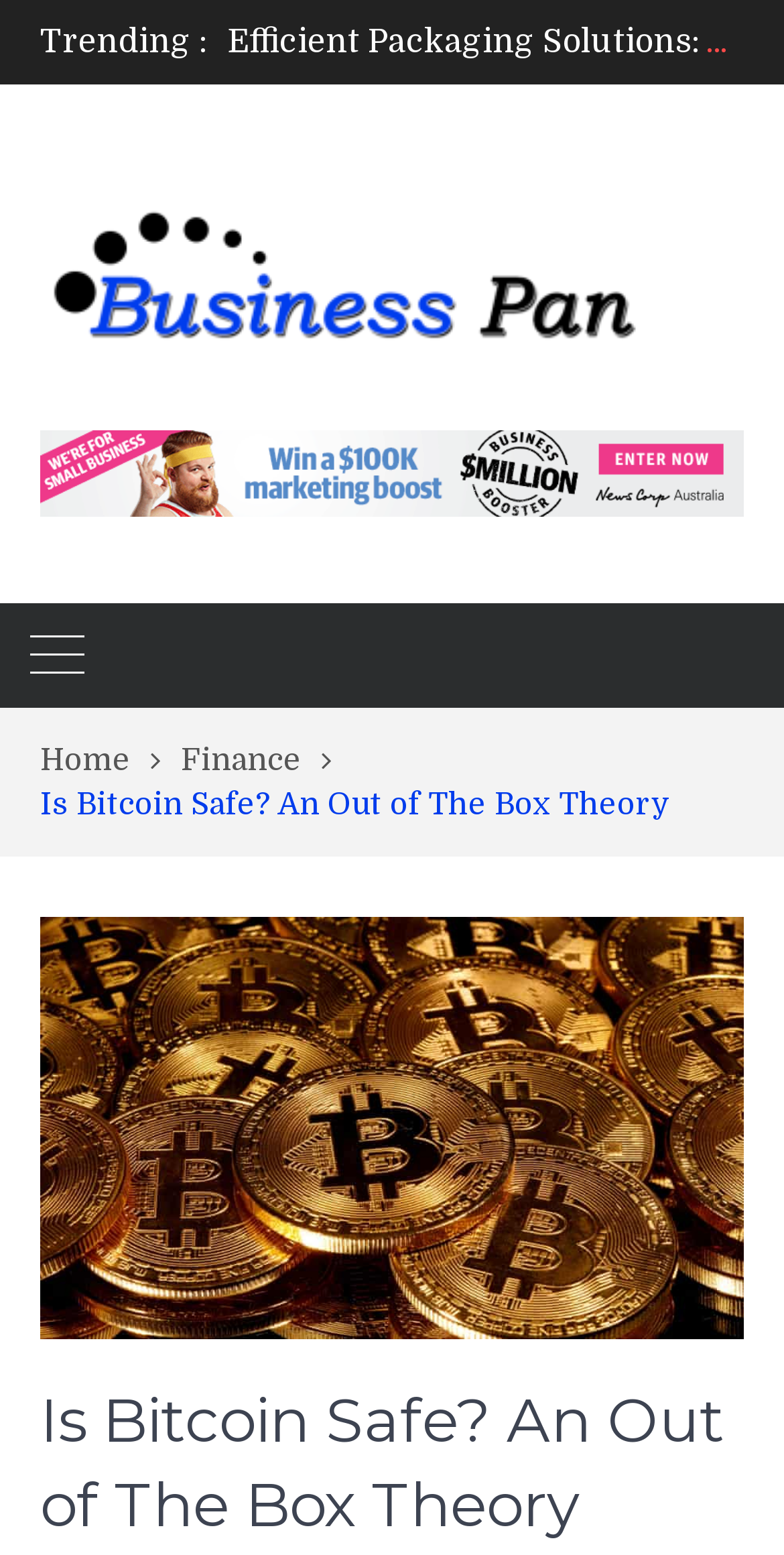Respond concisely with one word or phrase to the following query:
Is the current article a trending topic?

Yes